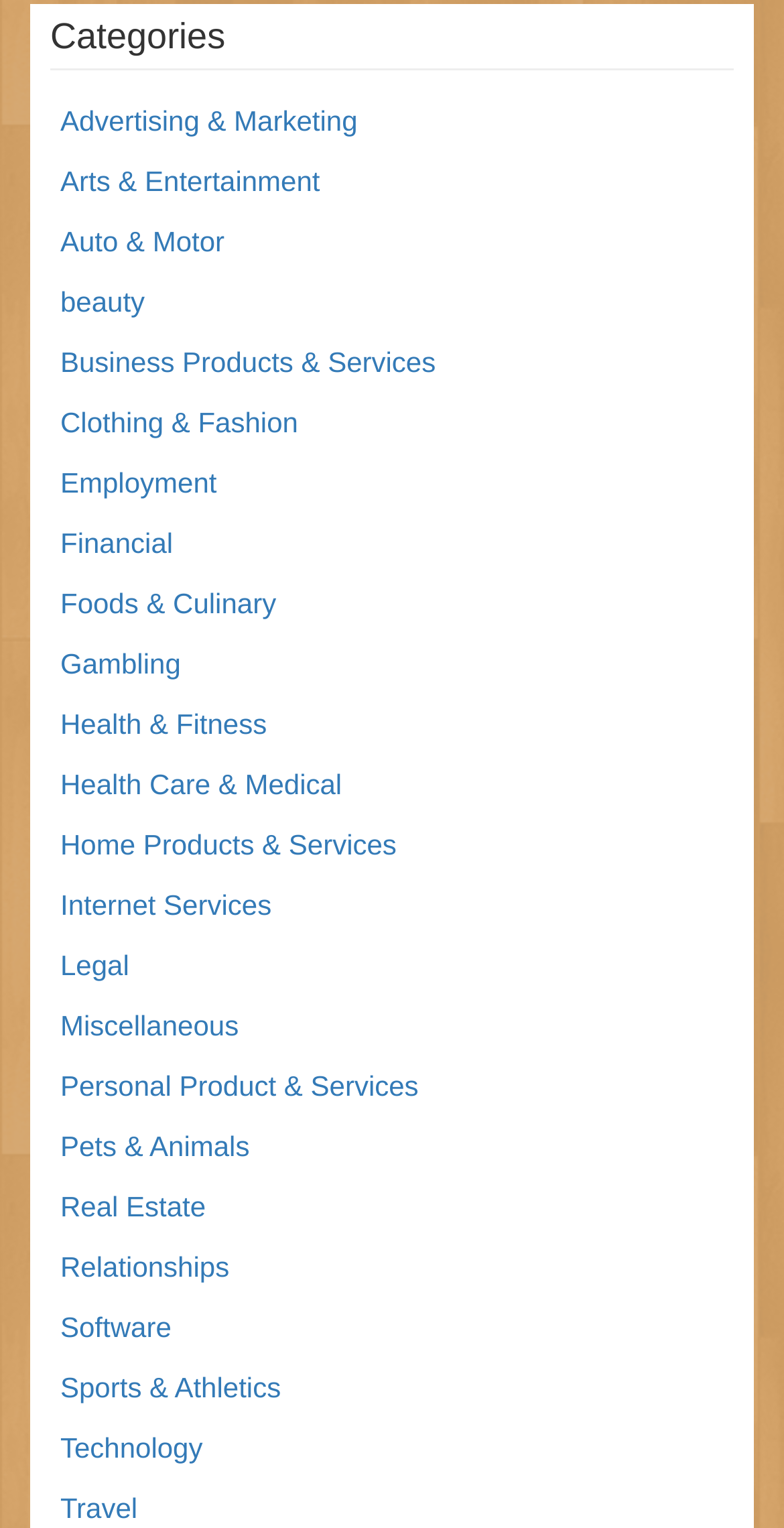How many categories are listed?
From the details in the image, provide a complete and detailed answer to the question.

There are 21 categories listed because there are 21 link elements under the 'Categories' heading, ranging from 'Advertising & Marketing' to 'Travel'.